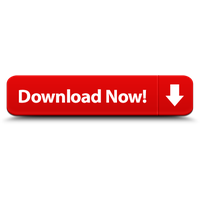Describe every detail you can see in the image.

The image features a prominent red button with bold white text stating "Download Now!" accompanied by a downward arrow icon, signaling an action prompt for users. This button is likely intended to encourage visitors to download the "Asan Popo APK for Android." Positioned within a section that discusses the app’s availability, download instructions, and other related FAQs, this call-to-action serves as a direct link to initiate the download process, making it easily accessible for smartphone users interested in the application.